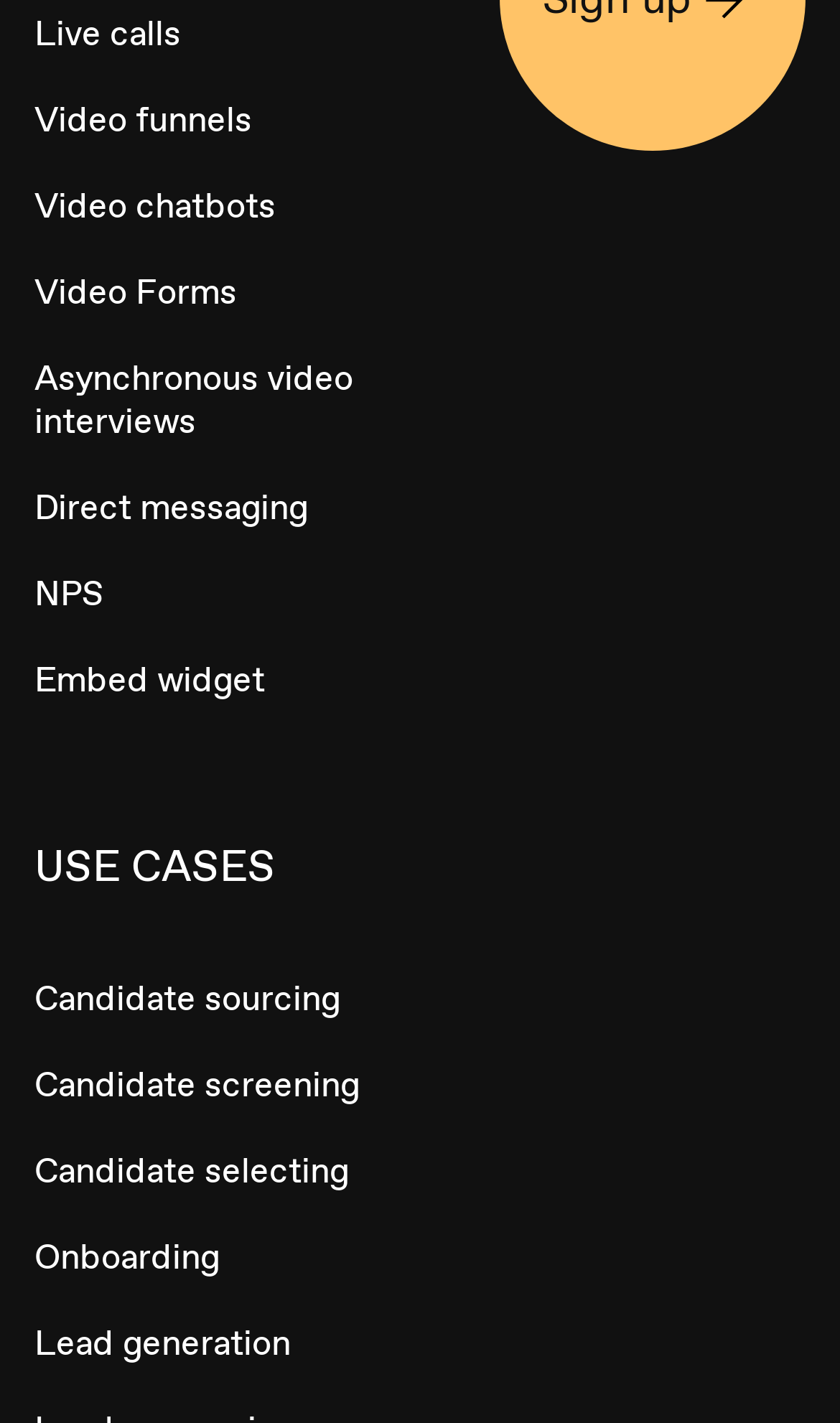Kindly provide the bounding box coordinates of the section you need to click on to fulfill the given instruction: "Explore video funnels".

[0.041, 0.055, 0.5, 0.115]